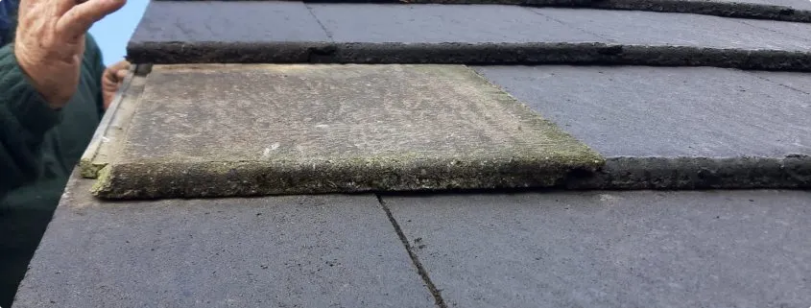Whose hand is in the image?
Use the information from the screenshot to give a comprehensive response to the question.

A hand, possibly belonging to a worker, is in view, highlighting the hands-on approach taken during roof inspections or repairs, which implies that the hand belongs to a worker who is inspecting or repairing the roof.